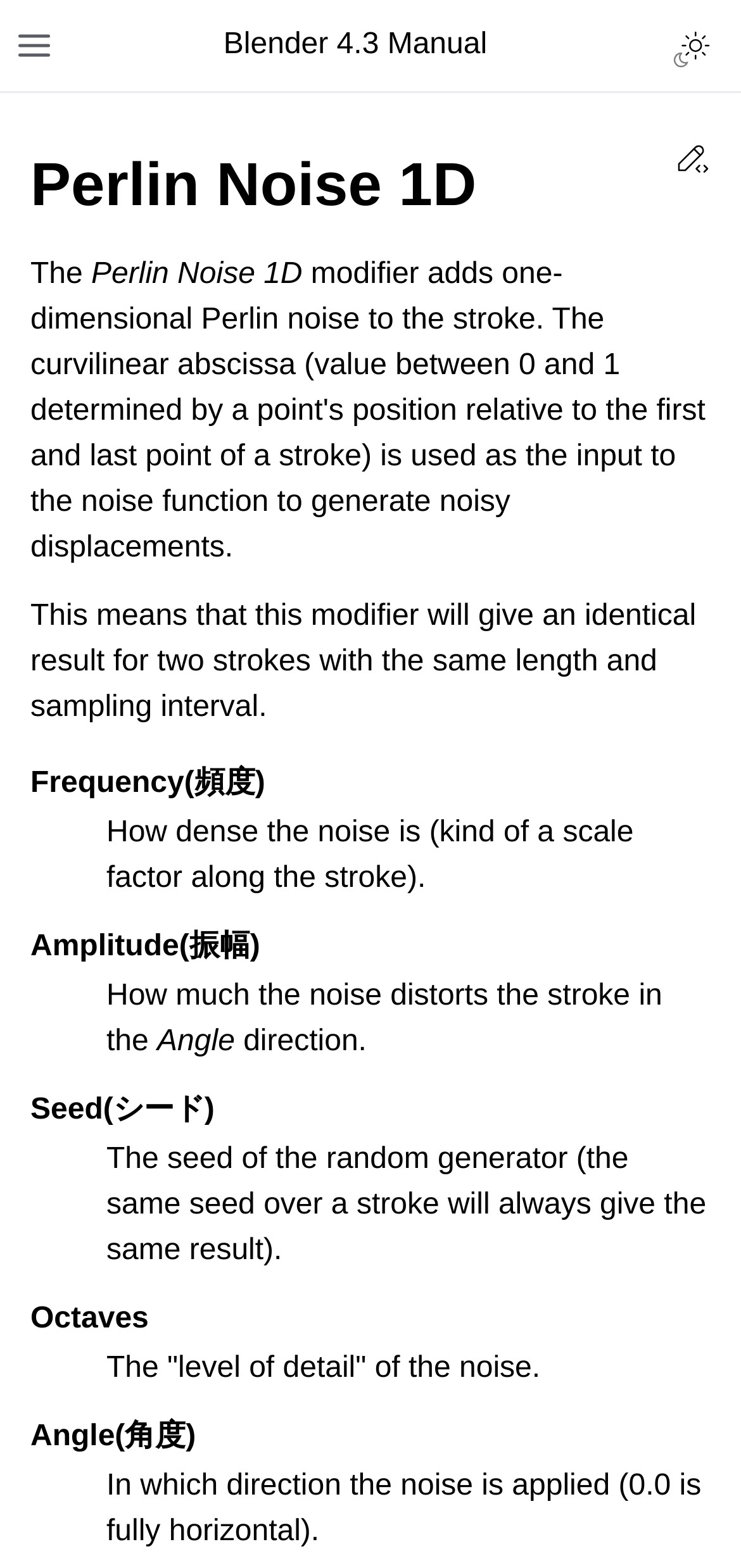What is the effect of the Amplitude parameter?
Give a single word or phrase as your answer by examining the image.

How much the noise distorts the stroke